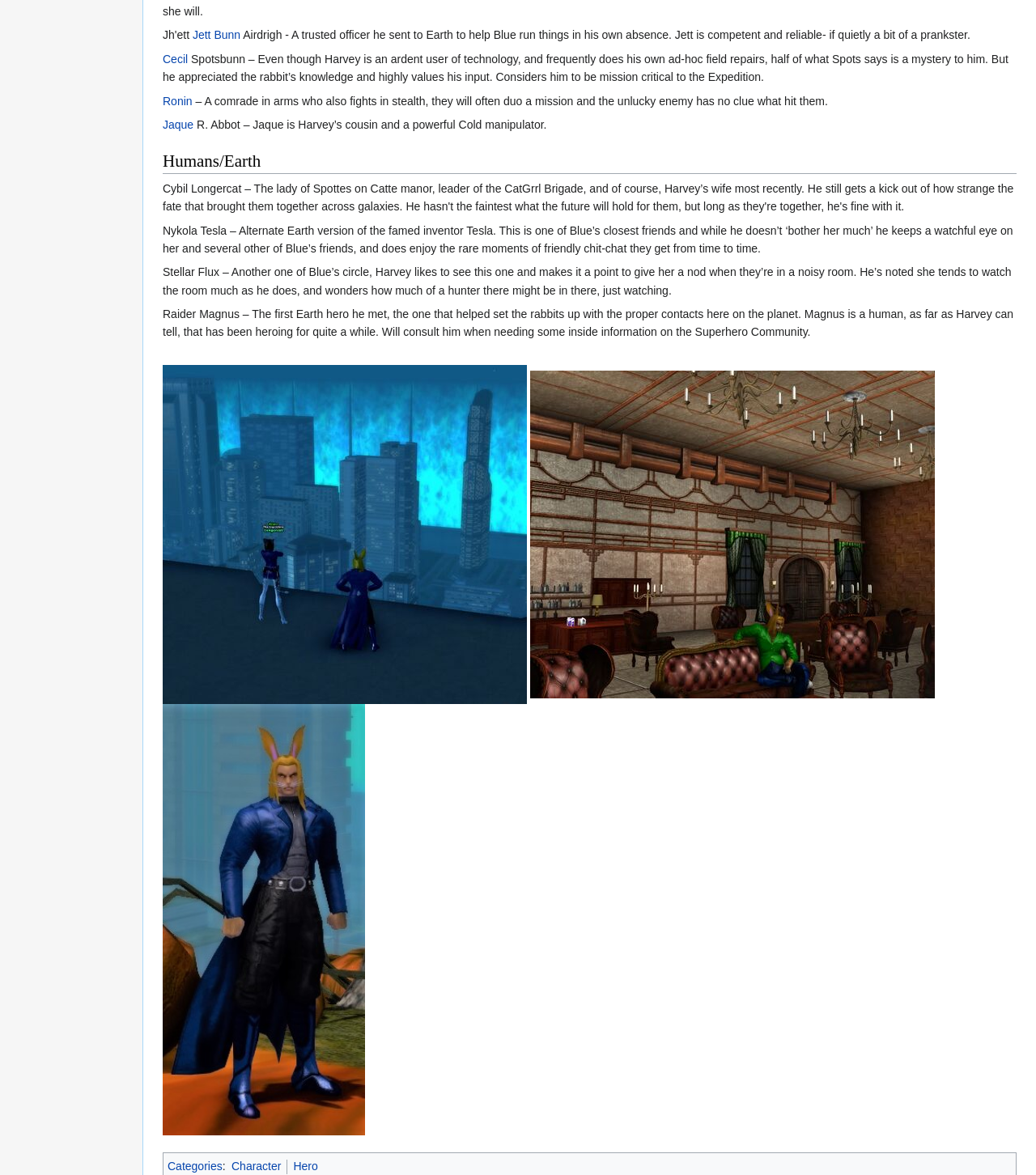What is the relationship between Harvey and Nykola Tesla?
Based on the image content, provide your answer in one word or a short phrase.

Close friends